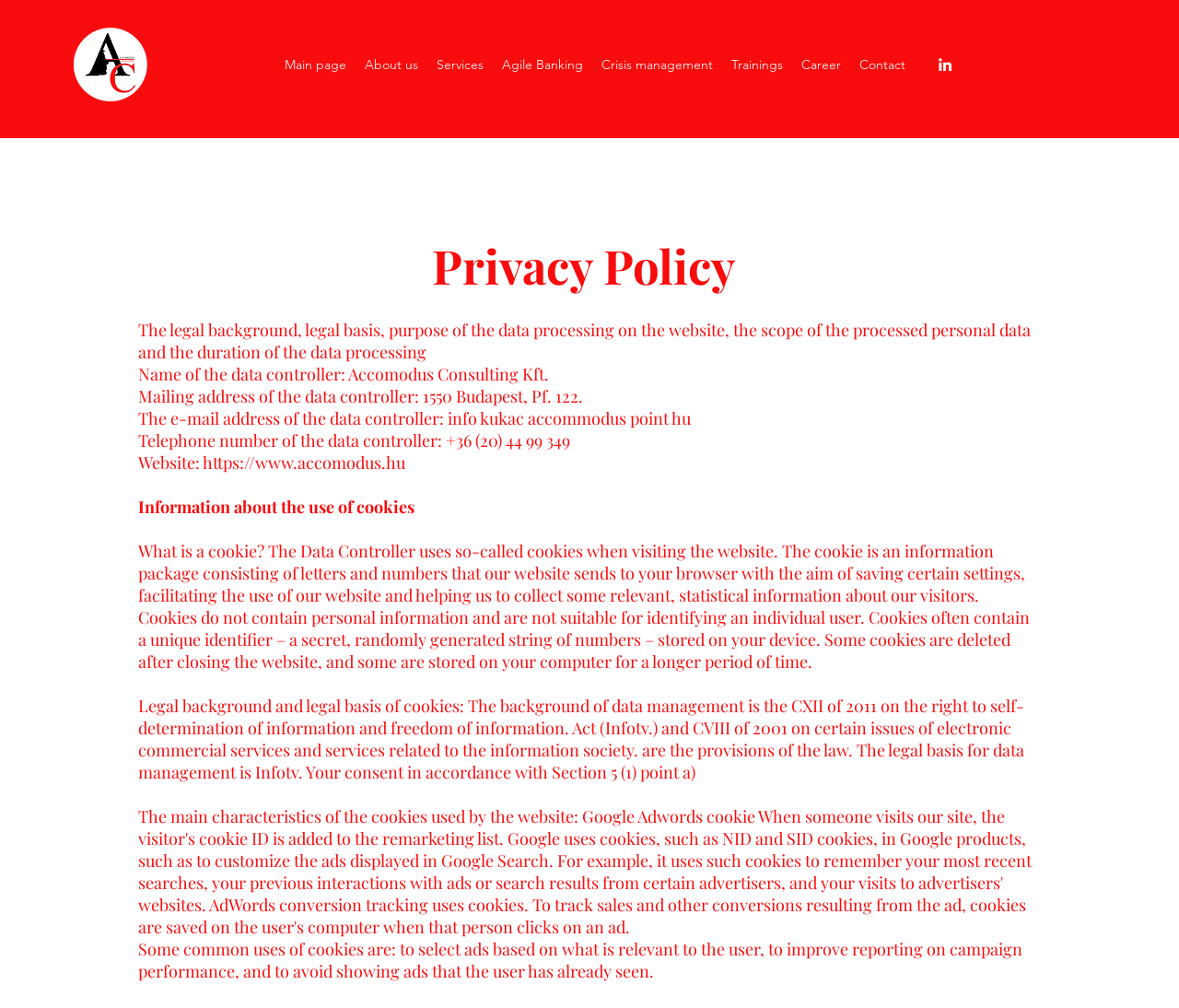Please find the bounding box coordinates for the clickable element needed to perform this instruction: "Open the linkedin social media page".

[0.794, 0.055, 0.809, 0.073]